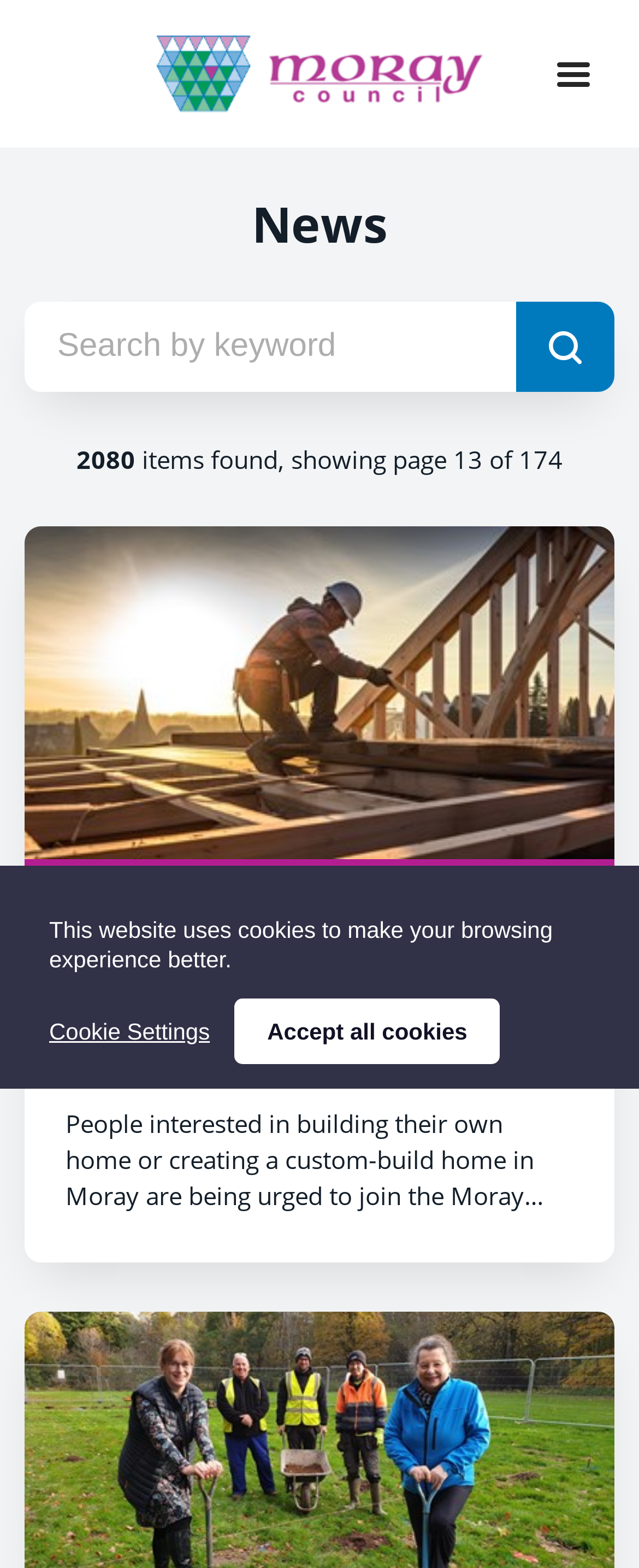Give a detailed explanation of the elements present on the webpage.

The webpage is from Moray Council, featuring news articles. At the top left, there is a link to "Moray Council" accompanied by an image with the same name. On the top right, a navigation menu button is located. Below the navigation menu, a heading "News" is displayed prominently.

A search bar is situated below the heading, consisting of a text box and a submit button. To the right of the search bar, there are two lines of text: "2080 items found, showing page 13 of 174". 

Below the search bar, a news article is displayed. The article features an image of a man on a roof, building a house. The article's publication date, "03 NOV 2023", is shown above the article title, which reads "People interested in building their own home in Moray urged to join council register". The article title is also a link. A brief summary of the article is provided, stating that people interested in building their own home in Moray are being urged to join the Moray Council's Self-Build Register.

At the bottom of the page, a notice is displayed, informing users that the website uses cookies to improve their browsing experience. This notice includes a link to "Cookie Settings" and a button to "Accept all cookies".